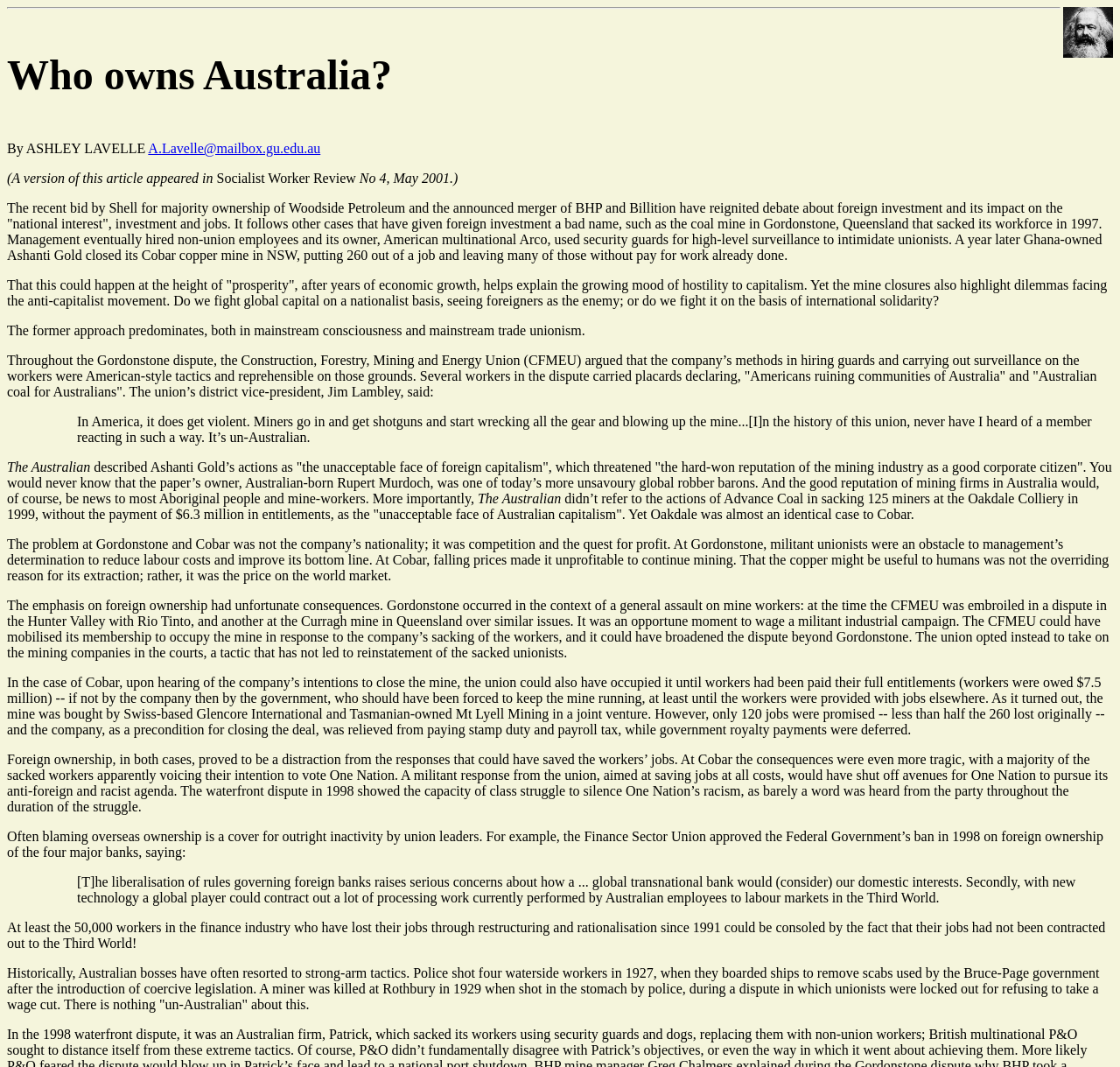Identify the bounding box coordinates for the UI element mentioned here: "A.Lavelle@mailbox.gu.edu.au". Provide the coordinates as four float values between 0 and 1, i.e., [left, top, right, bottom].

[0.132, 0.132, 0.286, 0.146]